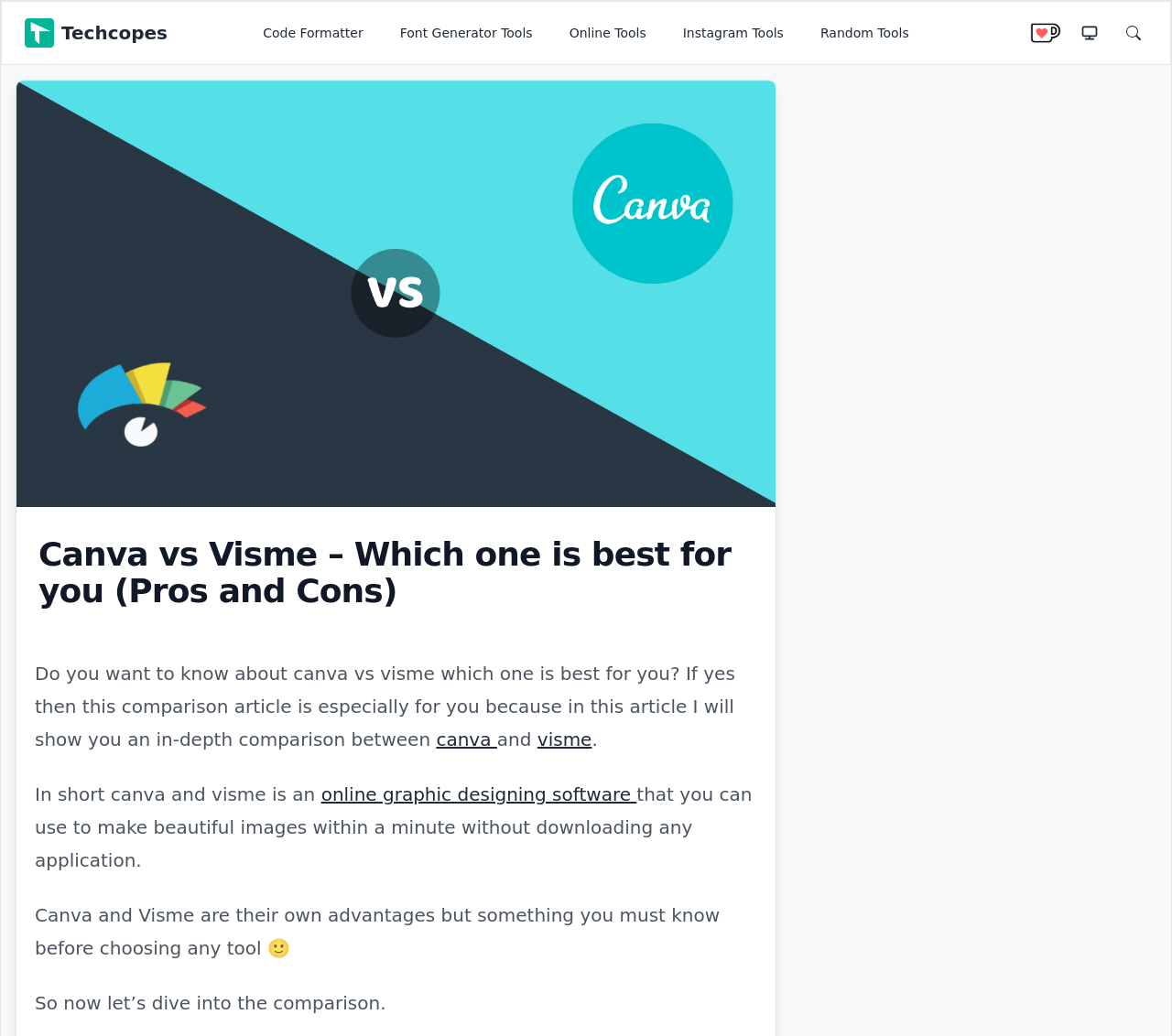Please identify the primary heading on the webpage and return its text.

Canva vs Visme – Which one is best for you (Pros and Cons)